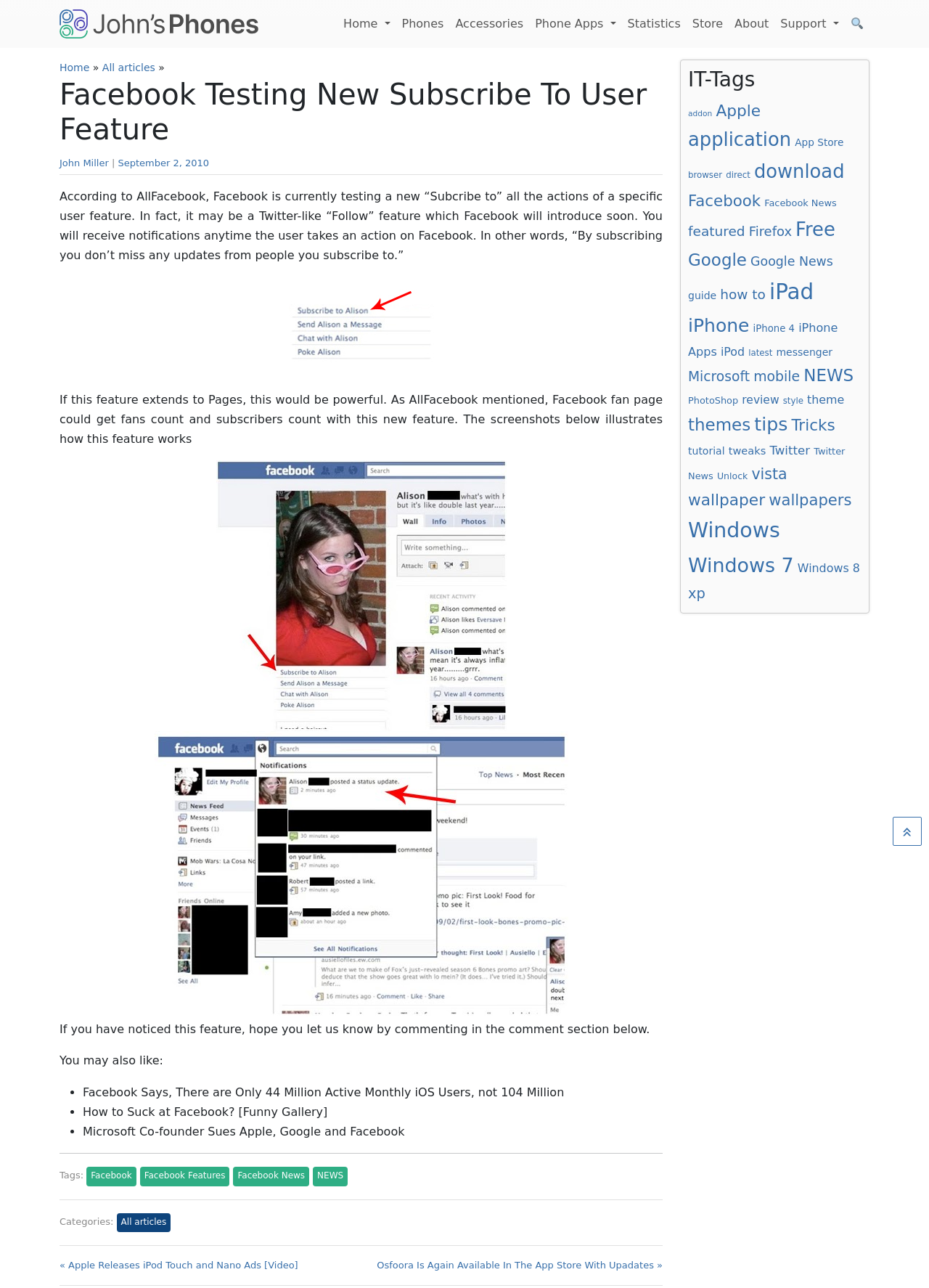Could you find the bounding box coordinates of the clickable area to complete this instruction: "Click on 'Home'"?

[0.363, 0.007, 0.426, 0.03]